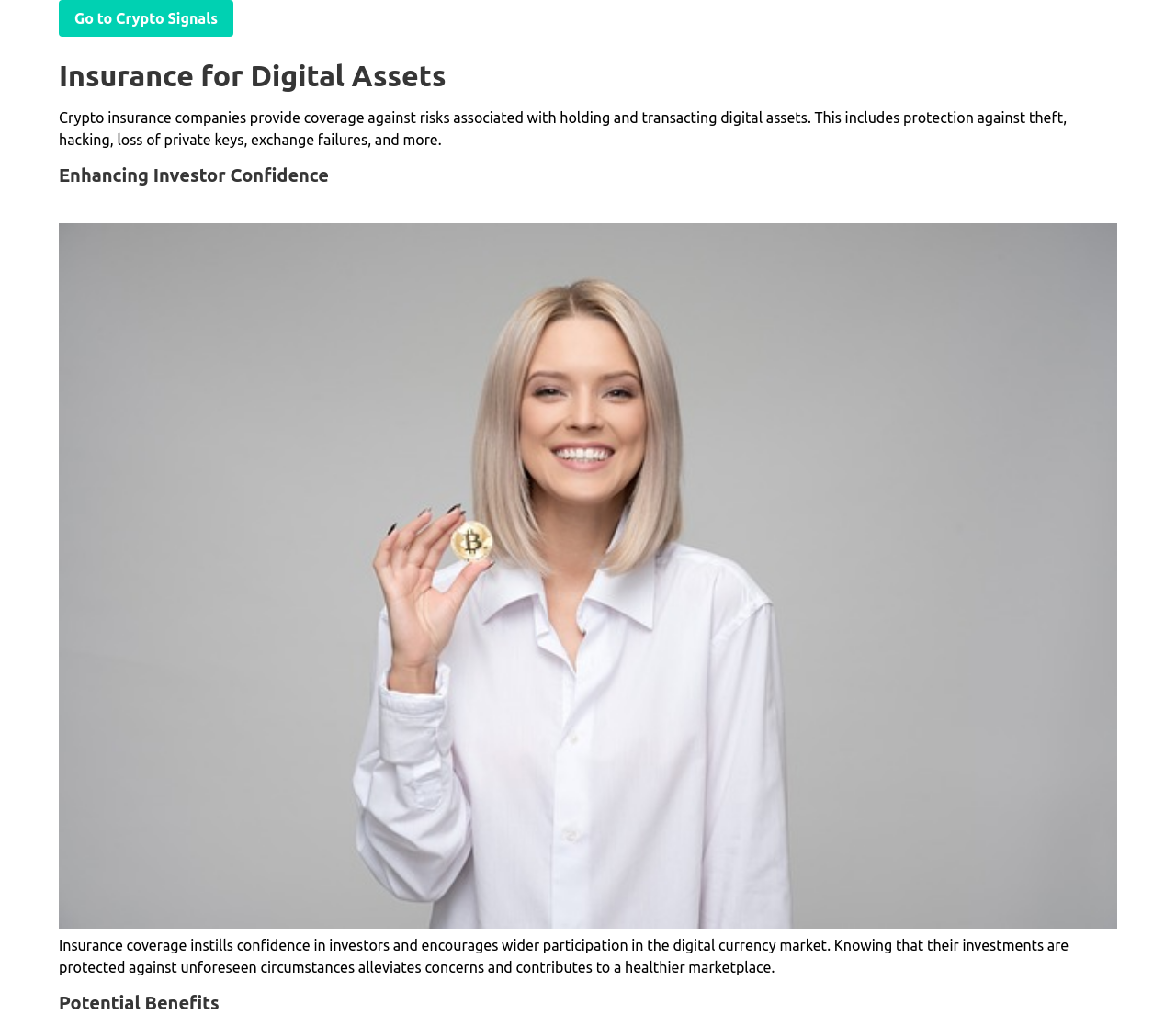What is the main topic of this webpage?
Refer to the screenshot and deliver a thorough answer to the question presented.

Based on the heading 'Insurance for Digital Assets' and the static text 'Crypto insurance companies provide coverage against risks associated with holding and transacting digital assets.', it is clear that the main topic of this webpage is crypto insurance.